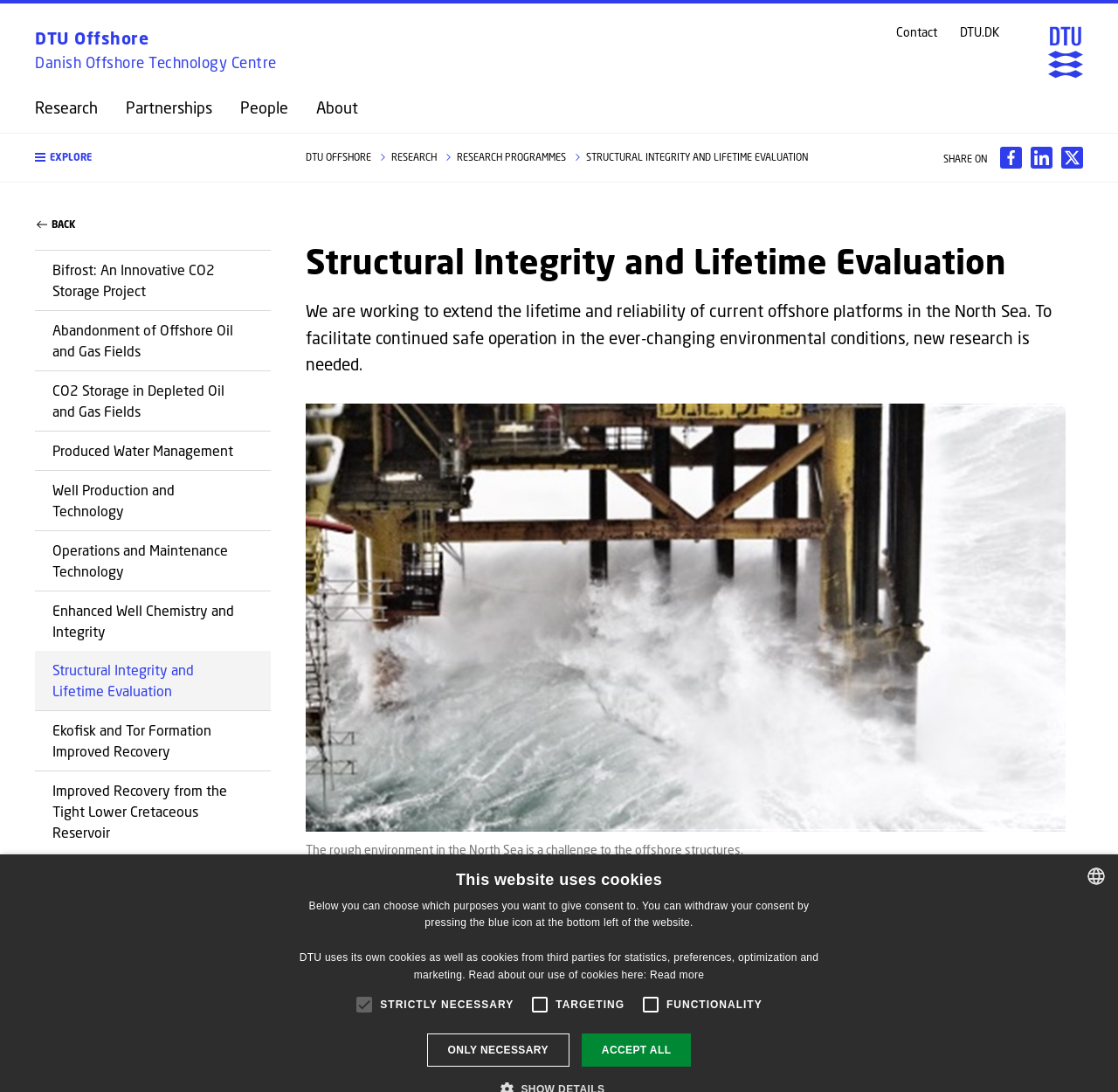Find the bounding box coordinates of the area that needs to be clicked in order to achieve the following instruction: "Click the TWITTER link". The coordinates should be specified as four float numbers between 0 and 1, i.e., [left, top, right, bottom].

None